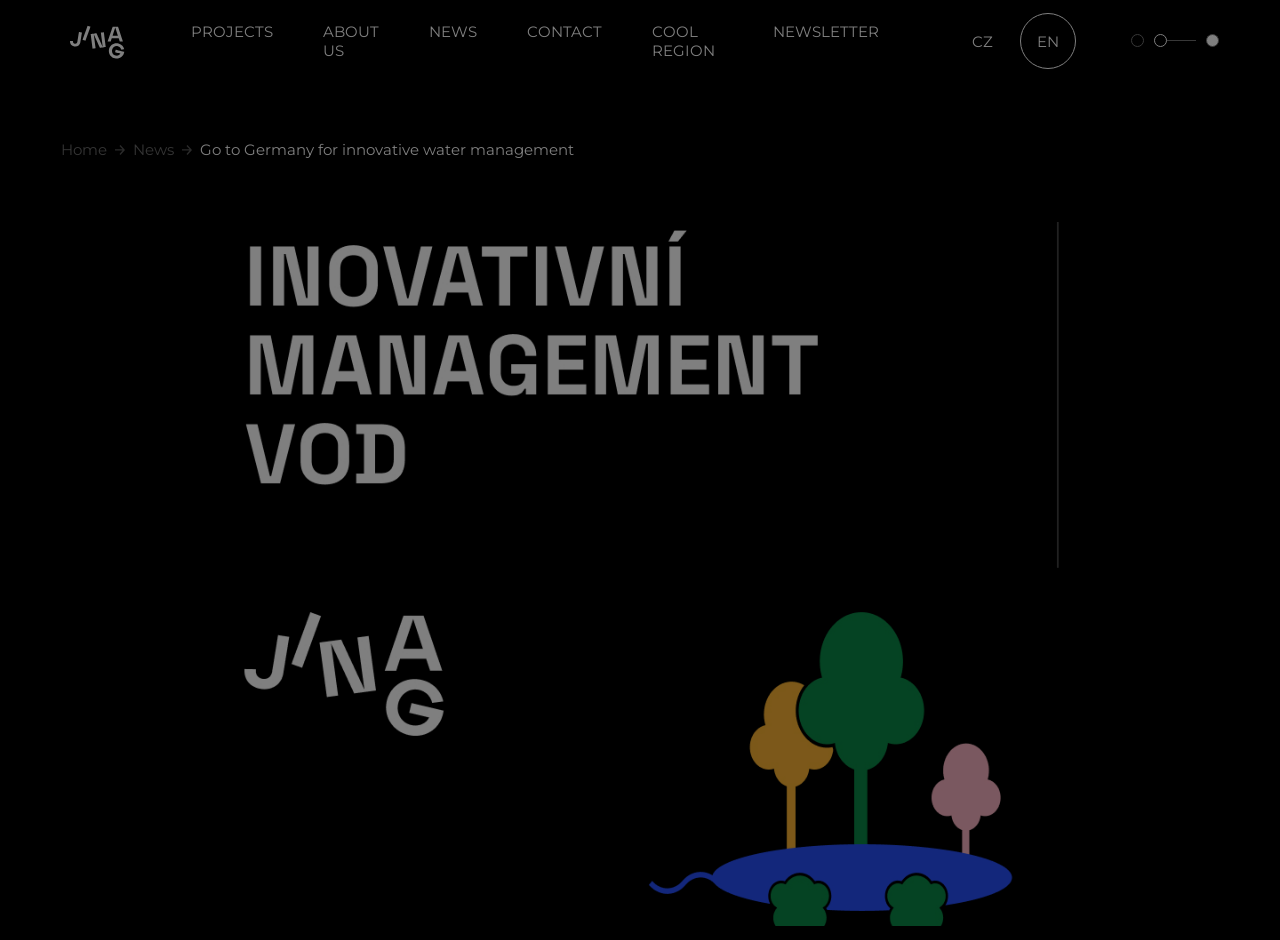What is the name of the region?
Kindly offer a detailed explanation using the data available in the image.

I found the answer by looking at the navigation links at the top of the webpage, where I saw a link with the text 'COOL REGION'.